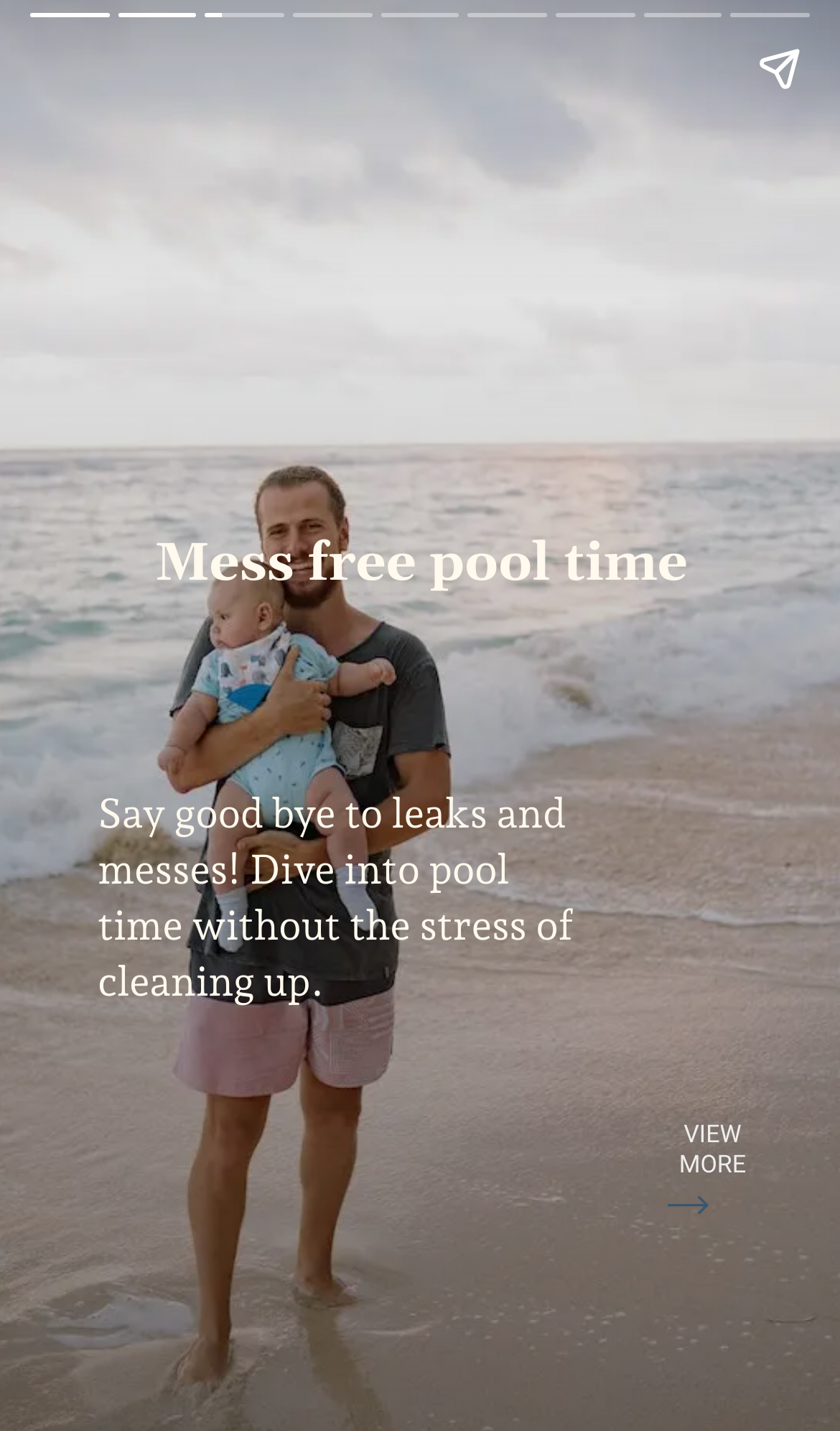What is the tone of the static text?
Answer the question with just one word or phrase using the image.

Promotional